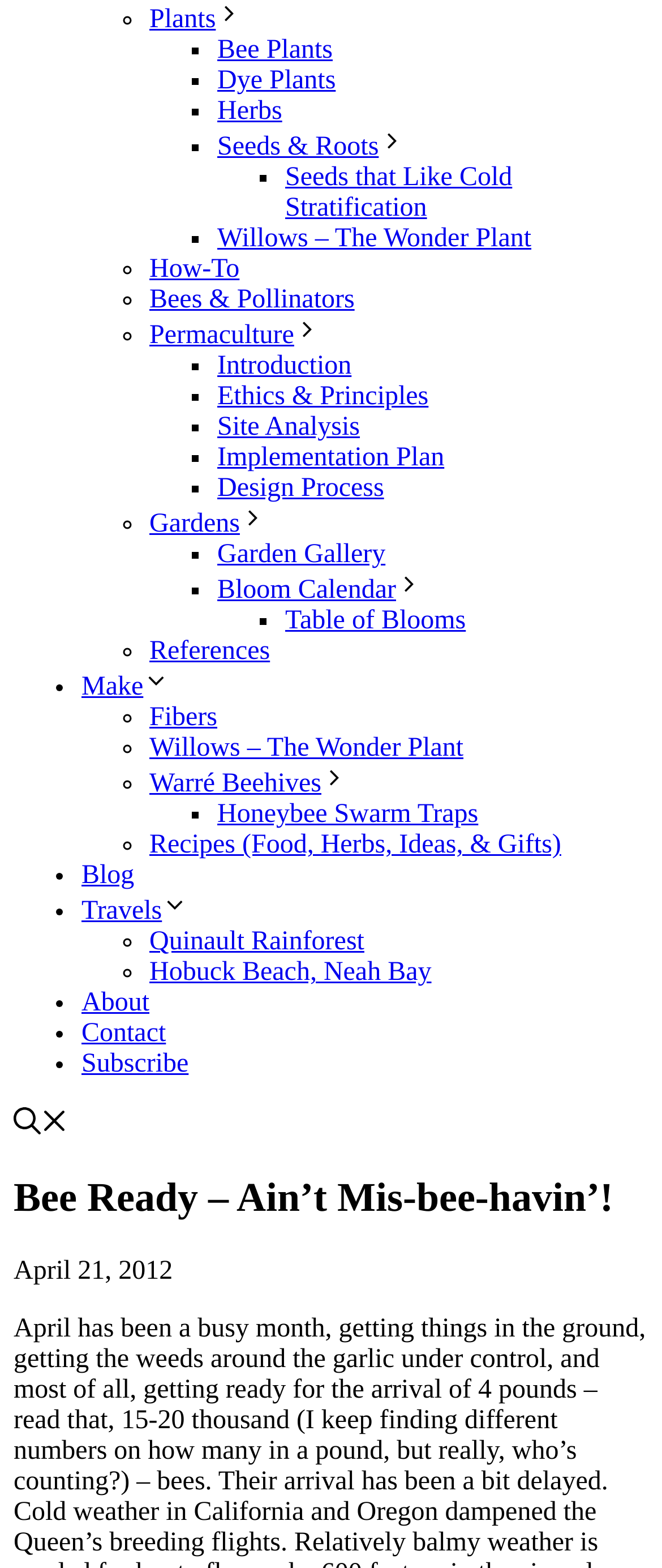Provide the bounding box for the UI element matching this description: "Design Process".

[0.328, 0.303, 0.58, 0.321]